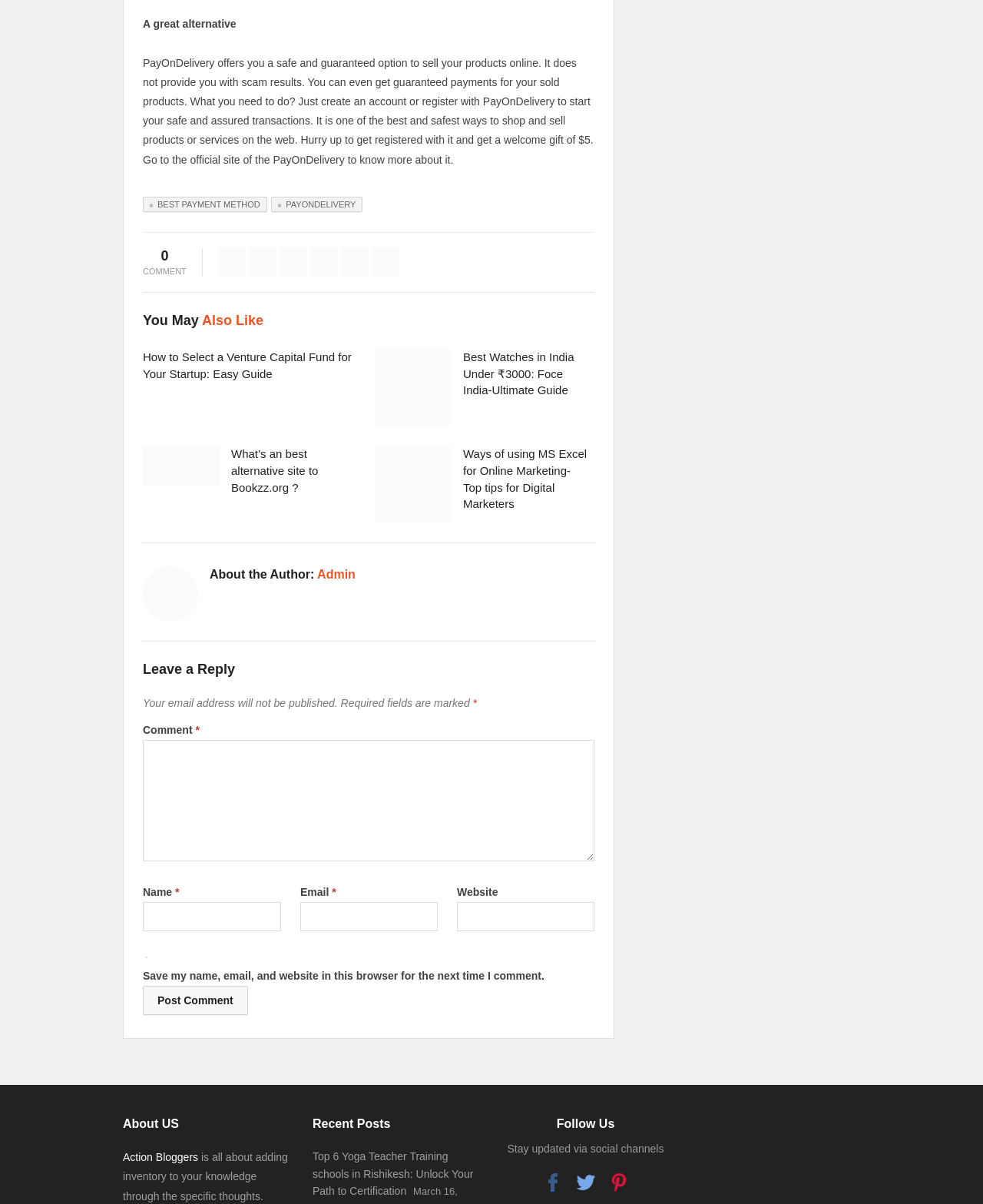Reply to the question with a single word or phrase:
What is PayOnDelivery?

Safe payment method